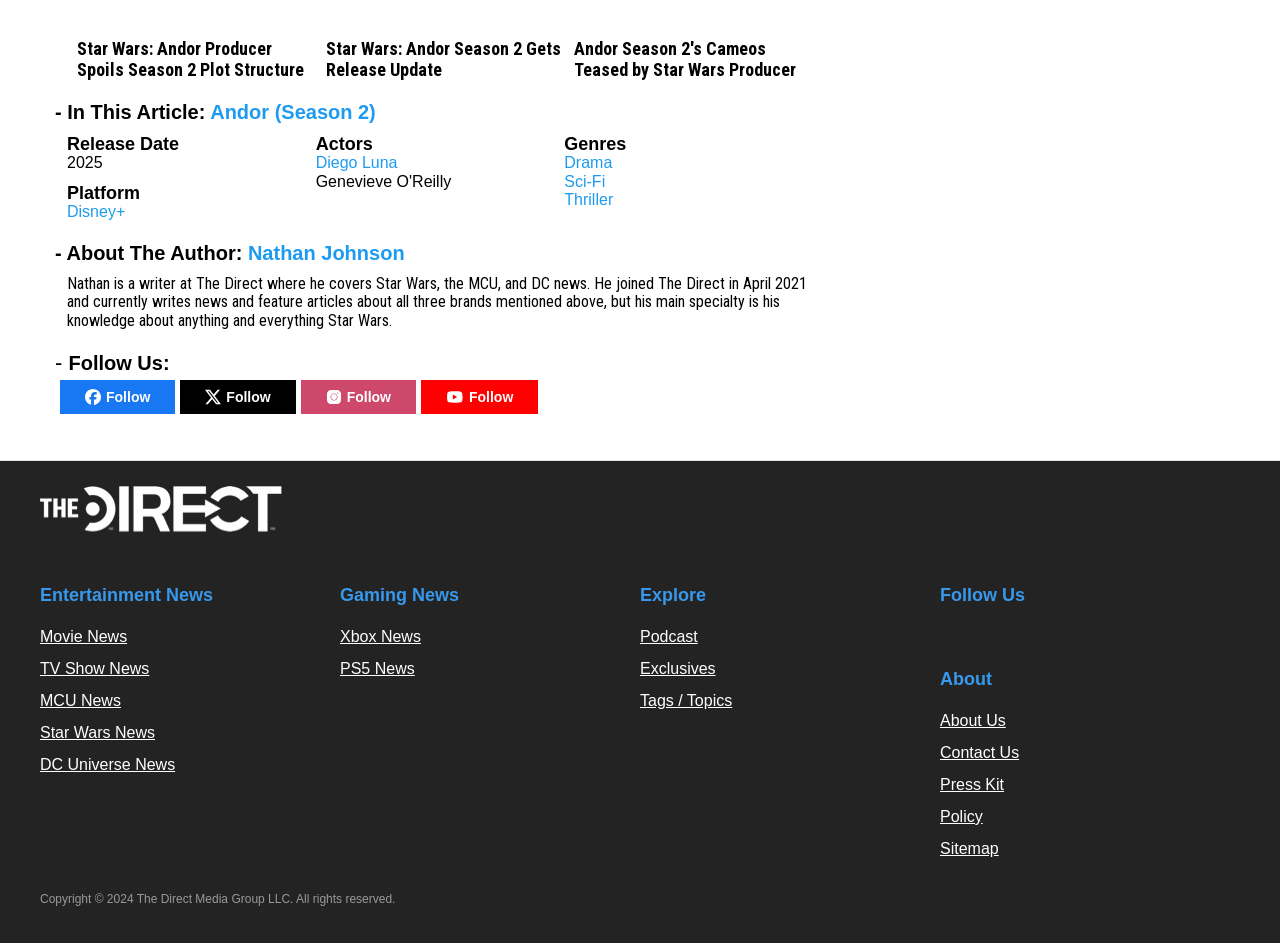Extract the bounding box coordinates for the UI element described as: "Movie News".

[0.031, 0.666, 0.099, 0.684]